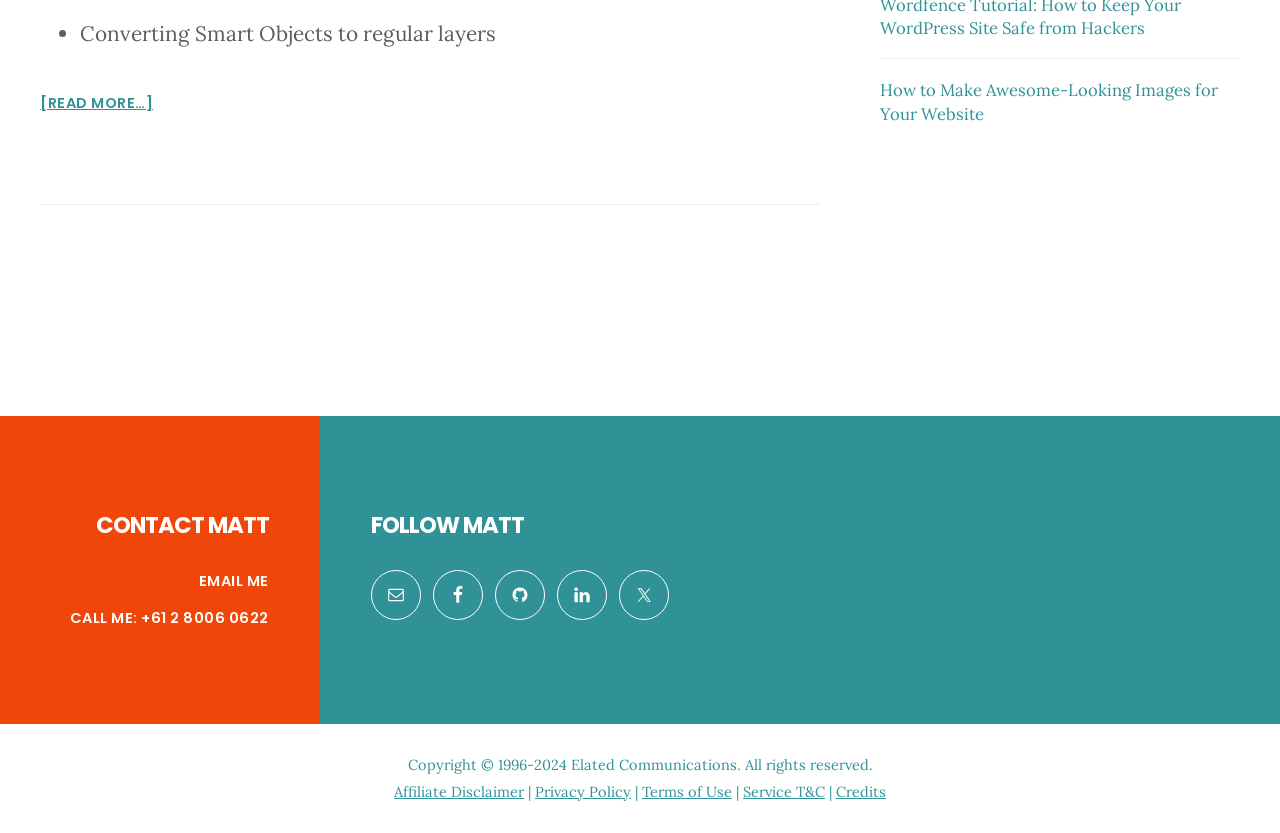Specify the bounding box coordinates of the region I need to click to perform the following instruction: "Contact Matt". The coordinates must be four float numbers in the range of 0 to 1, i.e., [left, top, right, bottom].

[0.04, 0.459, 0.21, 0.648]